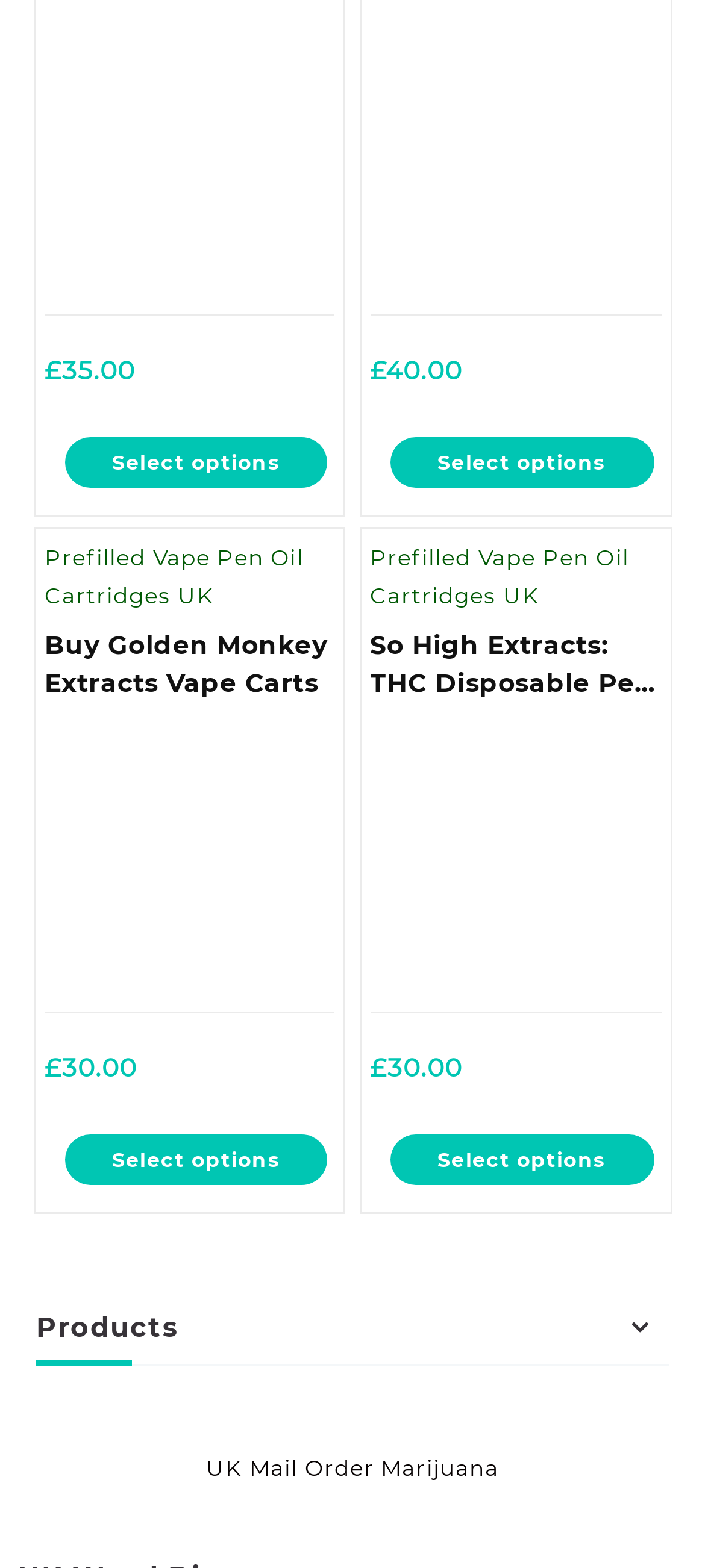Locate the bounding box coordinates of the clickable area to execute the instruction: "Browse Categories". Provide the coordinates as four float numbers between 0 and 1, represented as [left, top, right, bottom].

None